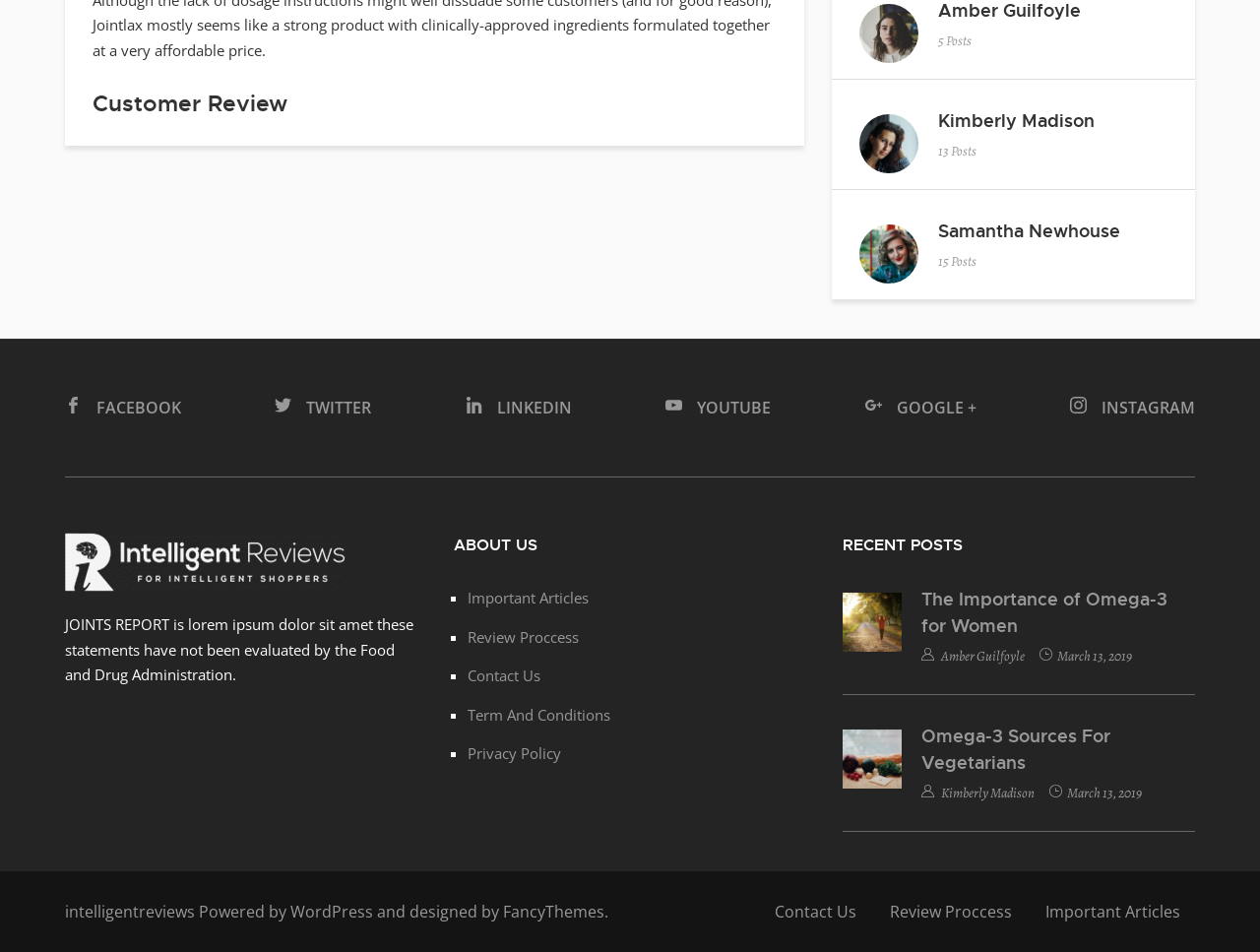Please specify the bounding box coordinates of the clickable region to carry out the following instruction: "Contact 'Kimberly Madison'". The coordinates should be four float numbers between 0 and 1, in the format [left, top, right, bottom].

[0.747, 0.823, 0.821, 0.843]